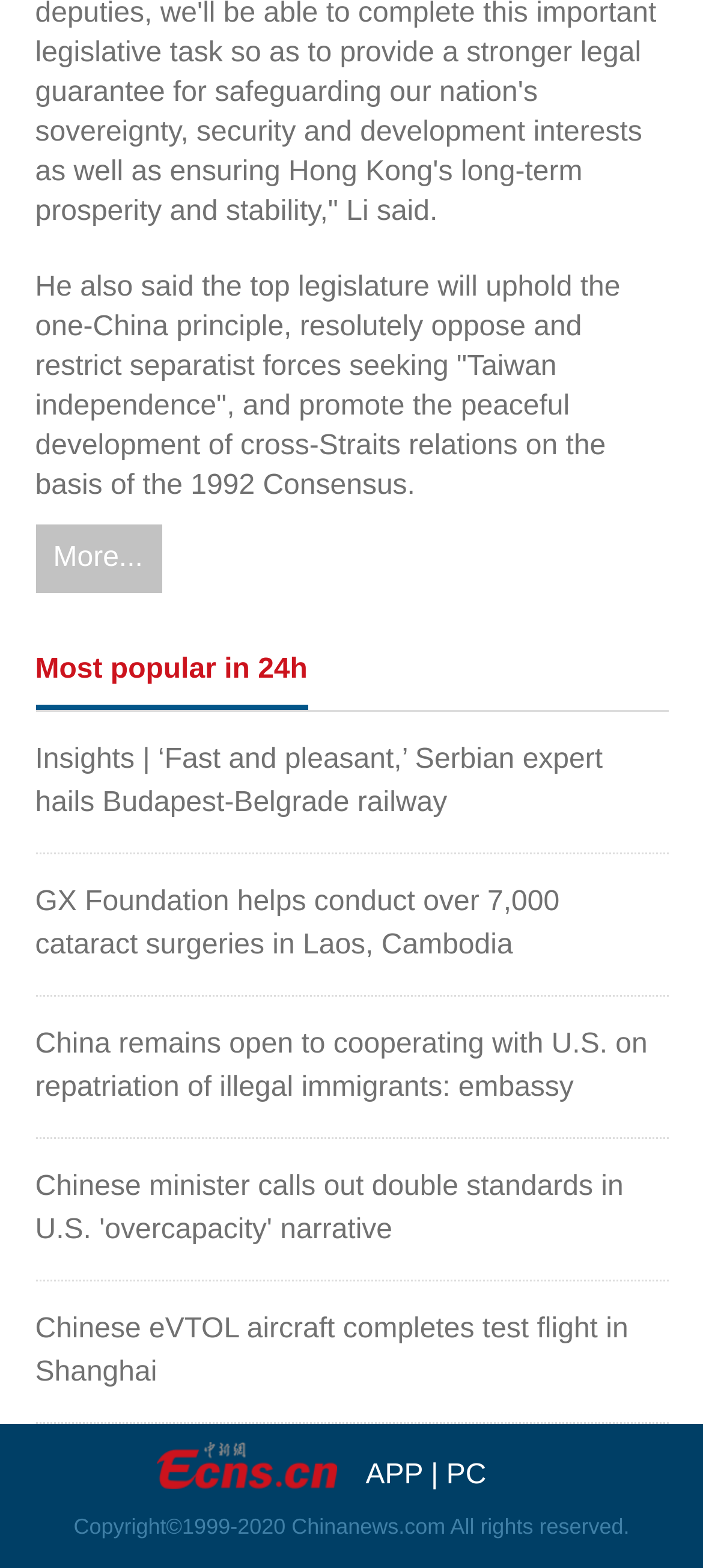Please answer the following query using a single word or phrase: 
How many images are there in the webpage?

1